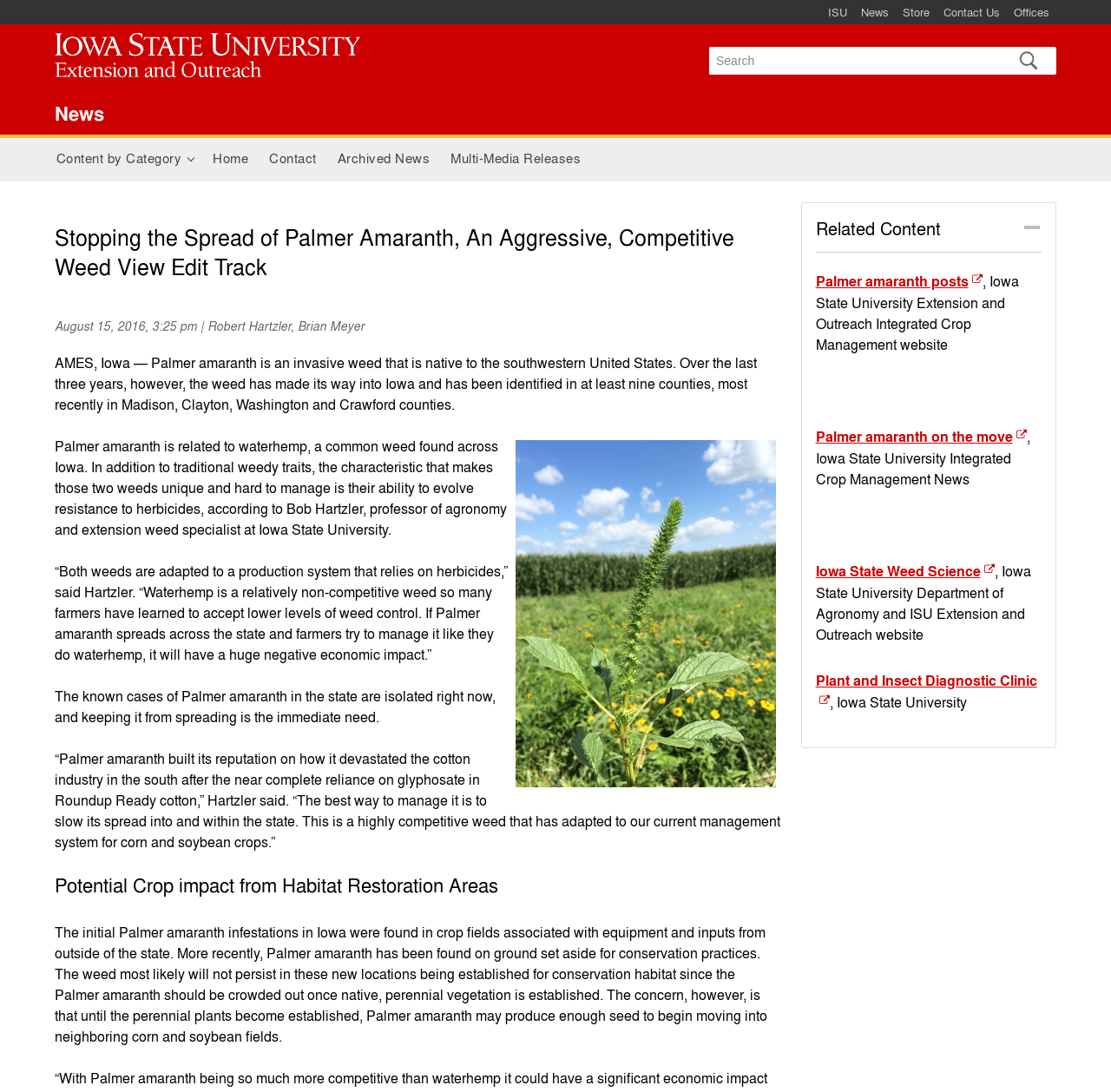Detail the webpage's structure and highlights in your description.

This webpage is about Palmer amaranth, an invasive weed native to the southwestern United States that has recently spread to Iowa. At the top of the page, there is a navigation menu with links to "ISU Index Menu", "News", "Store", "Contact Us", and "Offices". Below this menu, there is a search bar with a button to submit a search query. 

To the left of the search bar, there is an image of the Iowa State University logo, and a link to the university's website. Below this, there is a main menu with links to "Content by Category", "Home", "Contact", "Archived News", and "Multi-Media Releases". 

The main content of the page is an article about Palmer amaranth, which is divided into several sections. The first section provides an introduction to the weed, stating that it has been identified in at least nine counties in Iowa. Below this, there is an image of the weed. 

The next section discusses the characteristics of Palmer amaranth, including its ability to evolve resistance to herbicides. This section is followed by a quote from Bob Hartzler, a professor of agronomy and extension weed specialist at Iowa State University, who warns about the potential economic impact of the weed spreading across the state. 

The article then discusses the need to slow the spread of Palmer amaranth and its potential impact on crops. There is also a section about the initial infestations of the weed in Iowa, which were found in crop fields associated with equipment and inputs from outside of the state. 

To the right of the main content, there is a section titled "Related Content" with links to other articles and websites about Palmer amaranth, including the Iowa State University Extension and Outreach Integrated Crop Management website and the Iowa State University Department of Agronomy and ISU Extension and Outreach website.